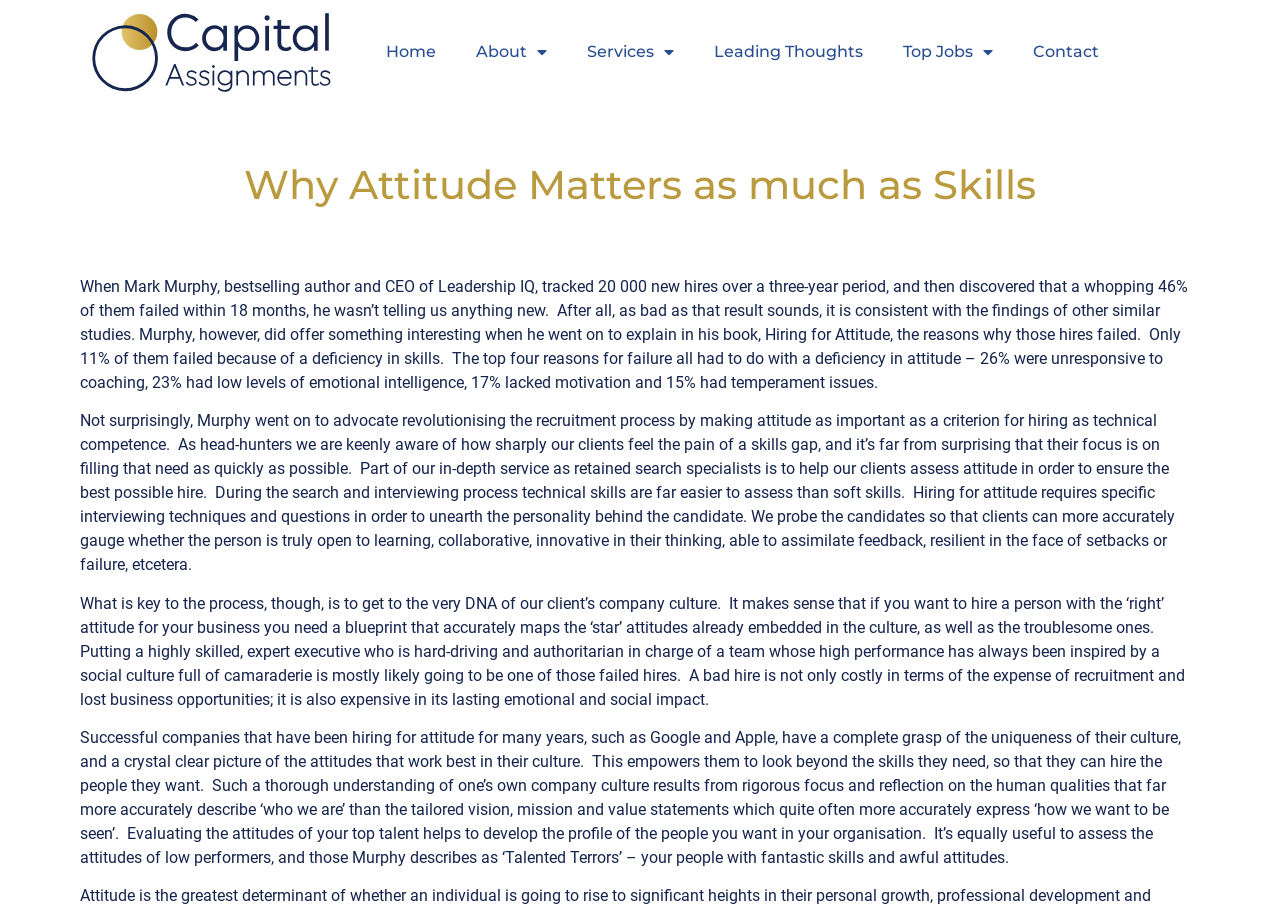Using the description "About", predict the bounding box of the relevant HTML element.

[0.356, 0.032, 0.443, 0.083]